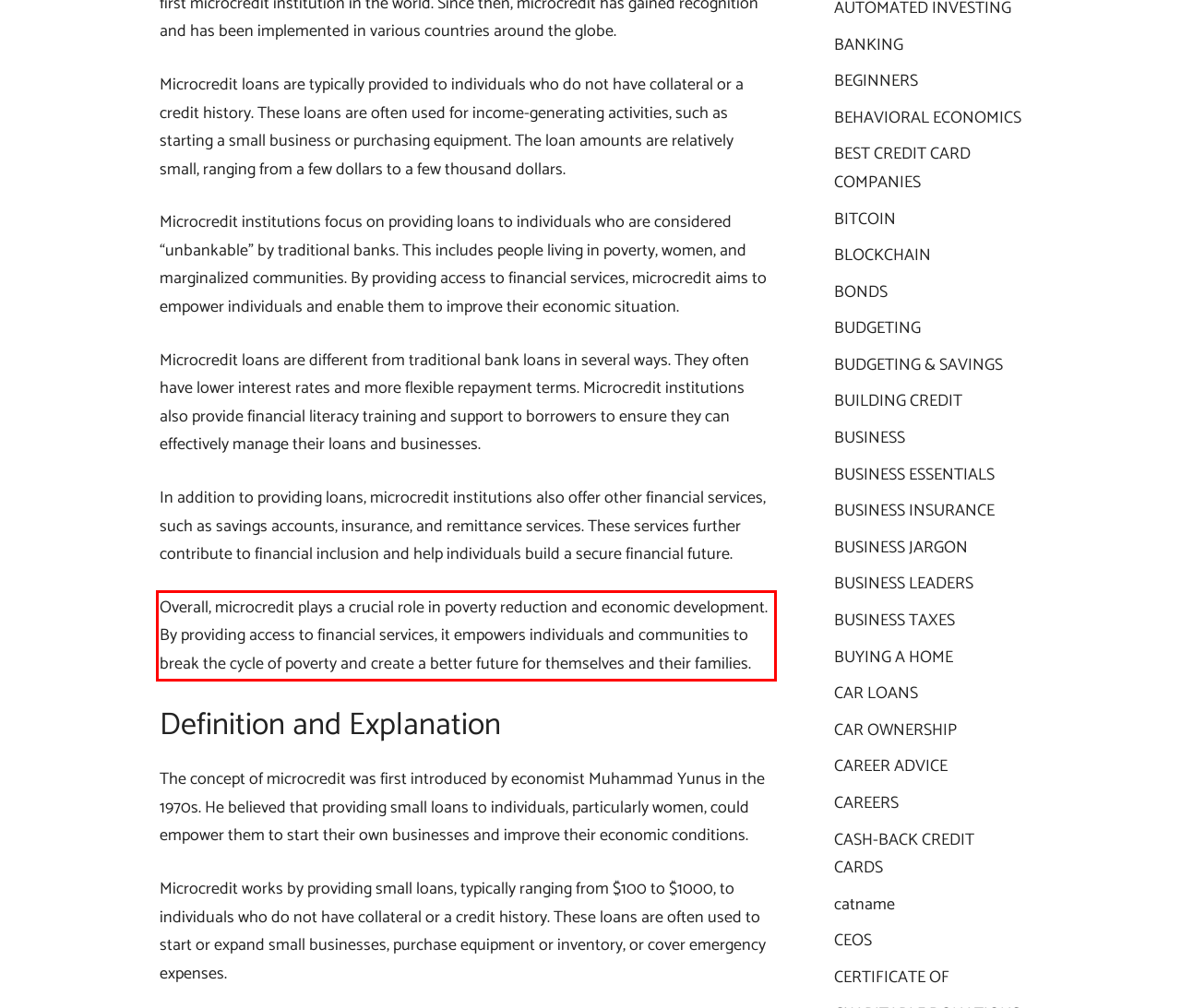You are presented with a webpage screenshot featuring a red bounding box. Perform OCR on the text inside the red bounding box and extract the content.

Overall, microcredit plays a crucial role in poverty reduction and economic development. By providing access to financial services, it empowers individuals and communities to break the cycle of poverty and create a better future for themselves and their families.